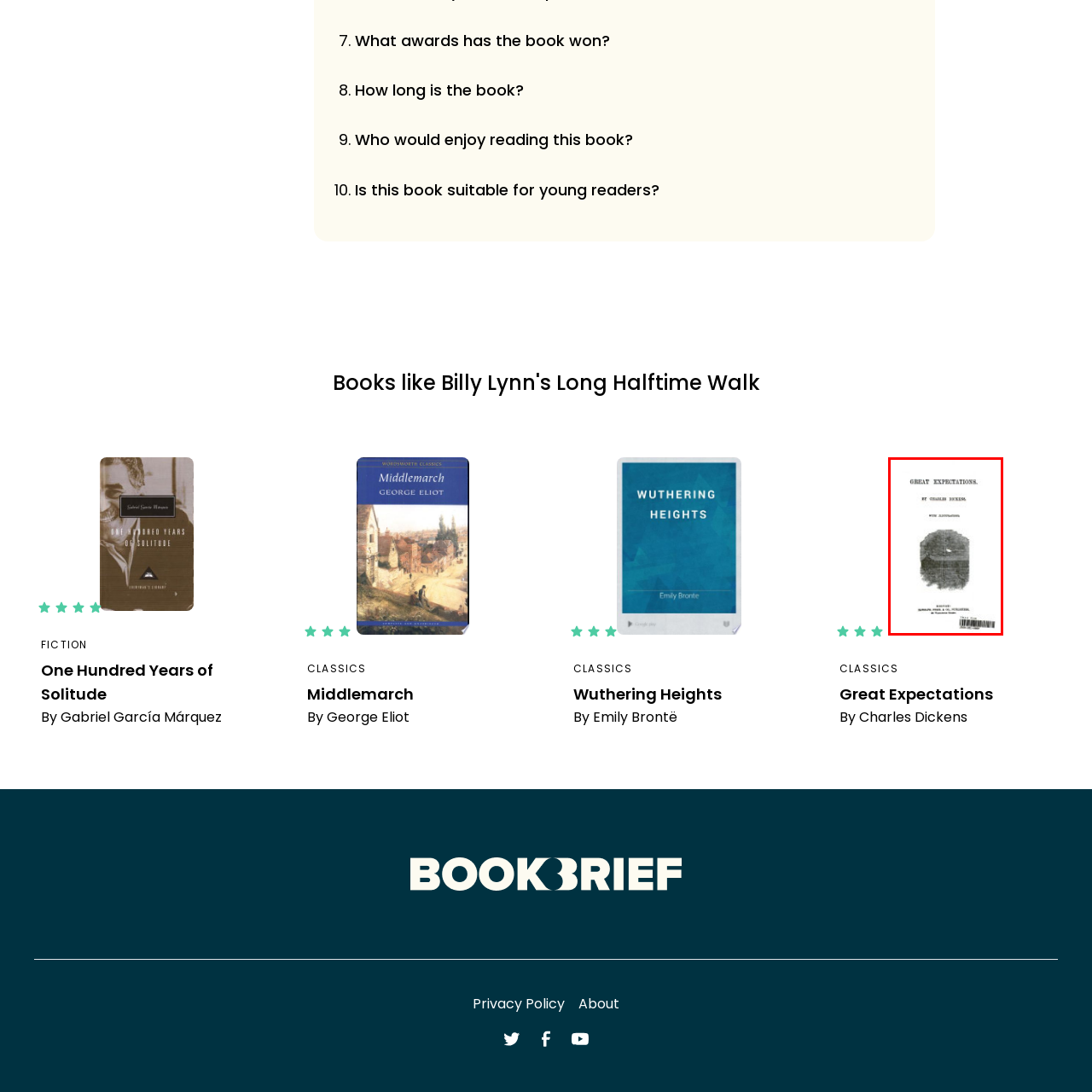Who is the author of the book?
Carefully look at the image inside the red bounding box and answer the question in a detailed manner using the visual details present.

The author's name is directly underneath the title, which is 'Charles Dickens'.